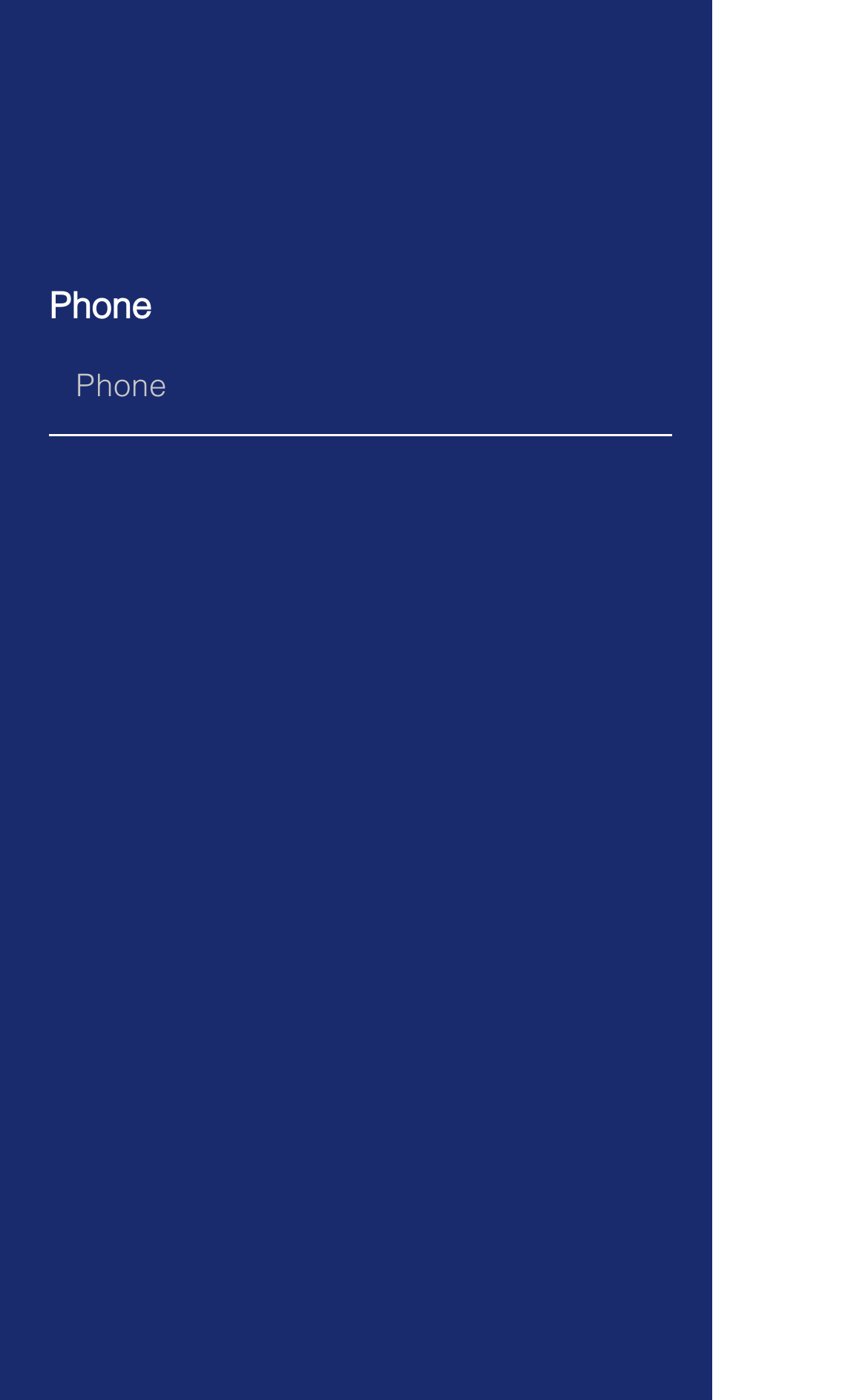Identify the bounding box coordinates for the UI element that matches this description: "8758889997".

[0.354, 0.813, 0.57, 0.842]